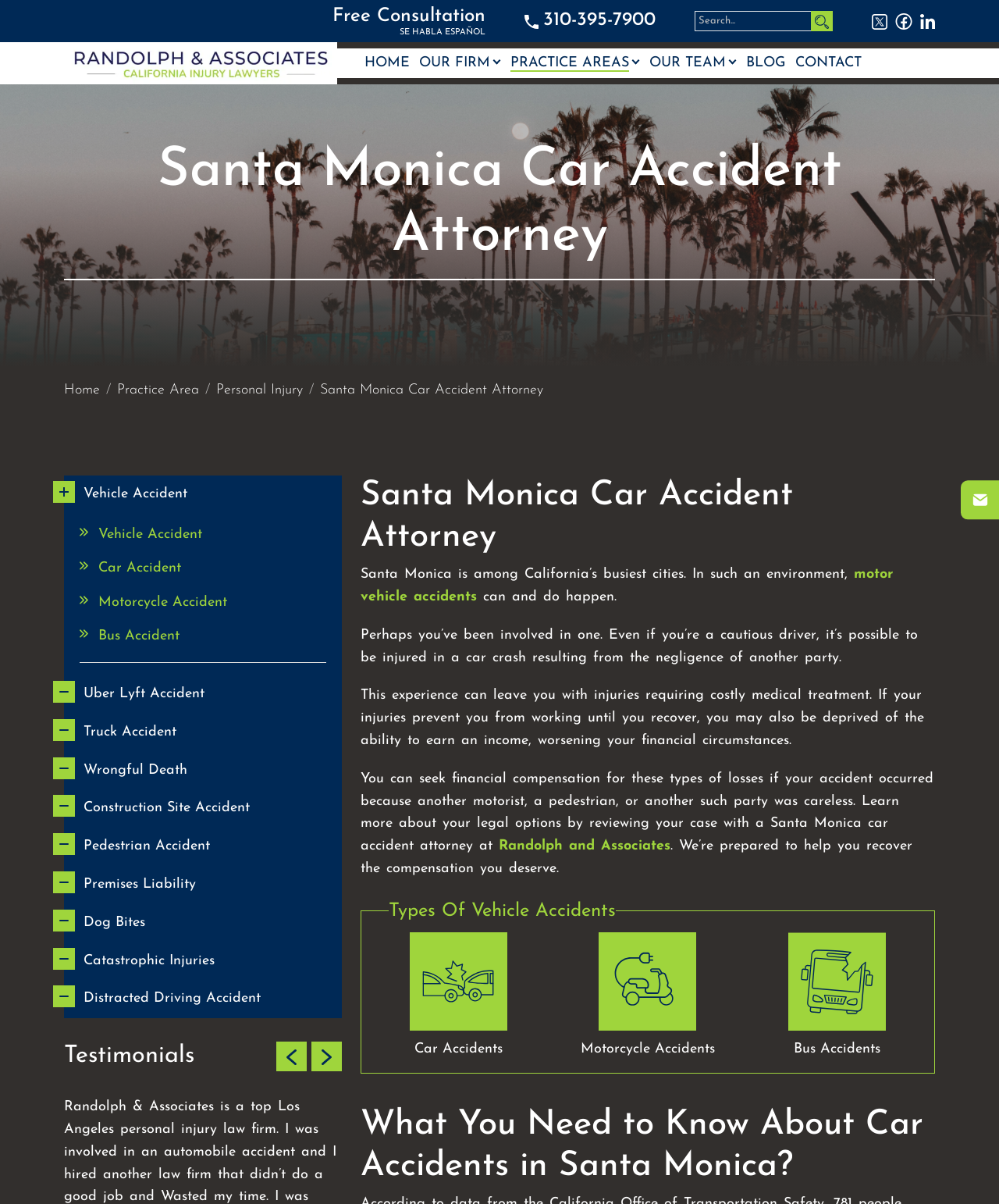What is the name of the law firm?
Could you answer the question with a detailed and thorough explanation?

I found the name of the law firm by looking at the top left corner of the webpage, where there is a logo and a link with the text 'Randolph Associates Logo'. I also found a mention of the law firm's name in the paragraph of text, where it says 'Randolph and Associates'.